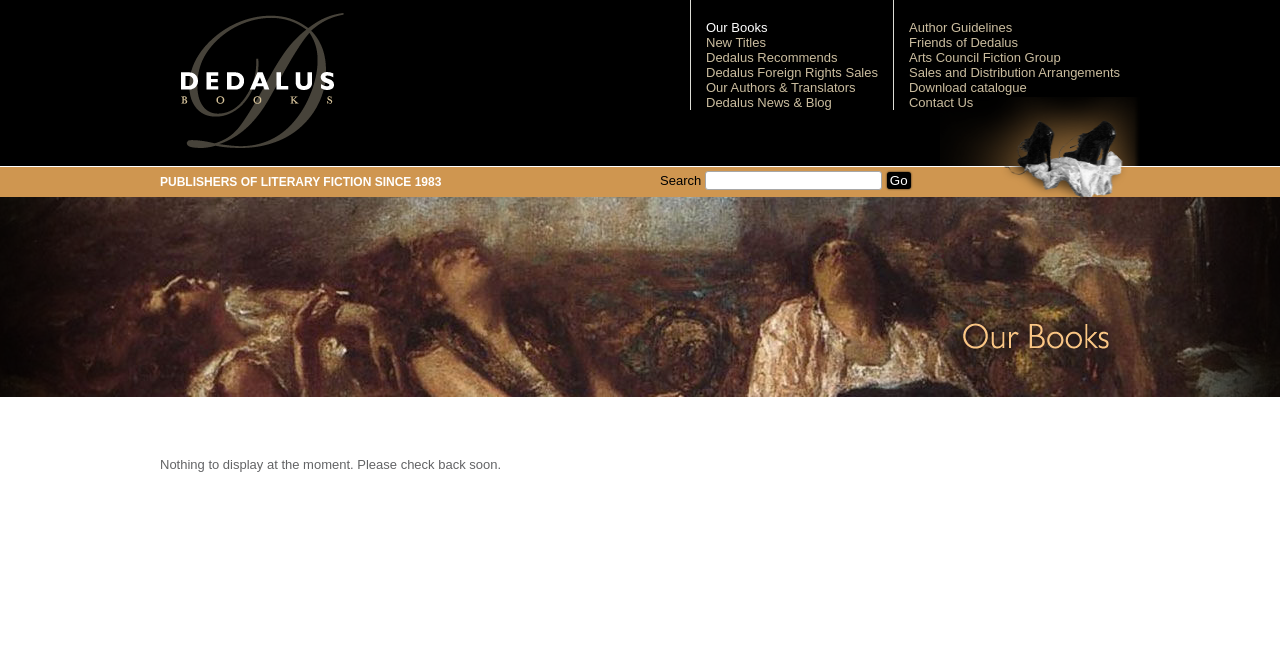Locate the bounding box of the UI element based on this description: "Arts Council Fiction Group". Provide four float numbers between 0 and 1 as [left, top, right, bottom].

[0.71, 0.075, 0.829, 0.097]